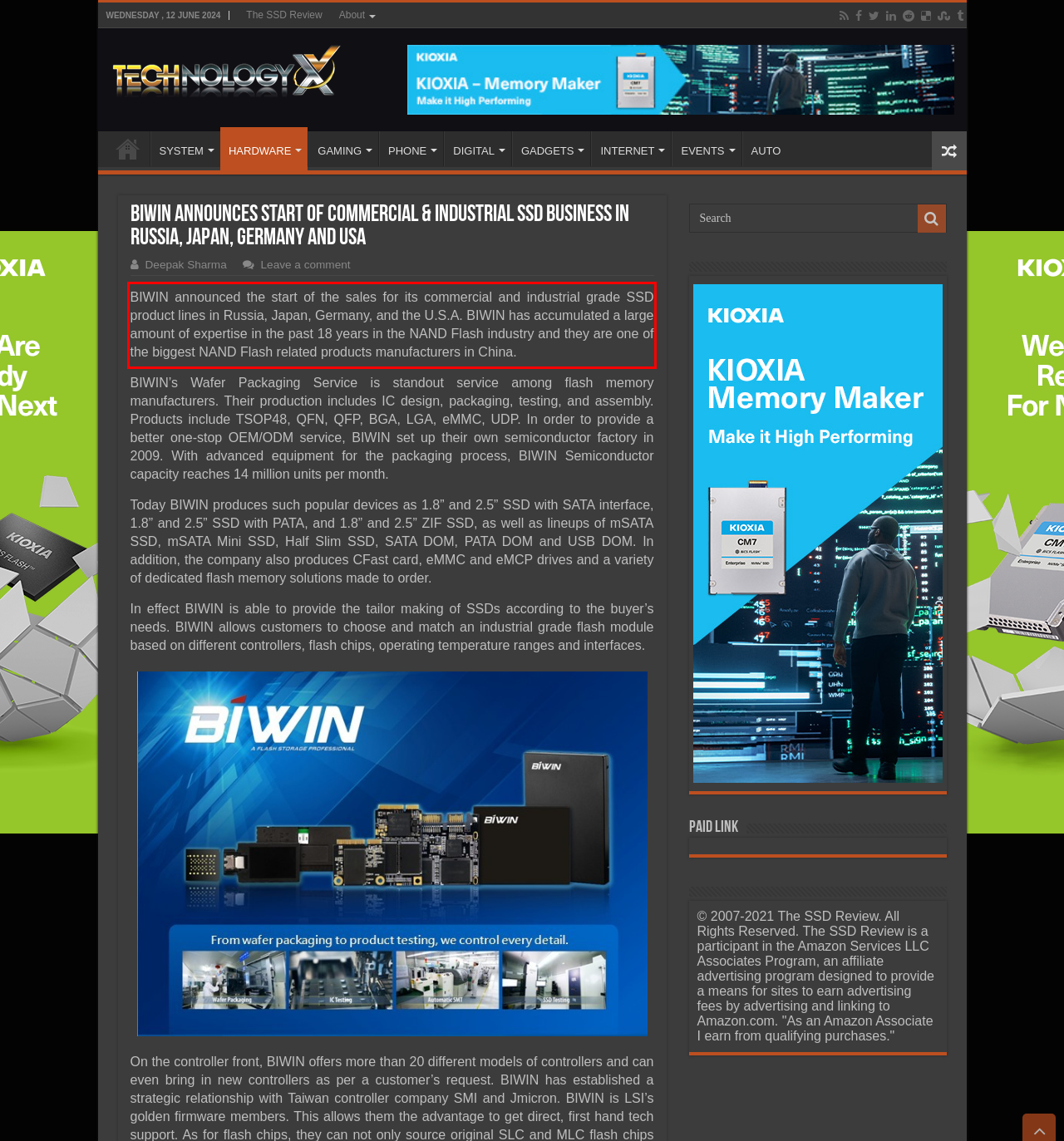Analyze the webpage screenshot and use OCR to recognize the text content in the red bounding box.

BIWIN announced the start of the sales for its commercial and industrial grade SSD product lines in Russia, Japan, Germany, and the U.S.A. BIWIN has accumulated a large amount of expertise in the past 18 years in the NAND Flash industry and they are one of the biggest NAND Flash related products manufacturers in China.